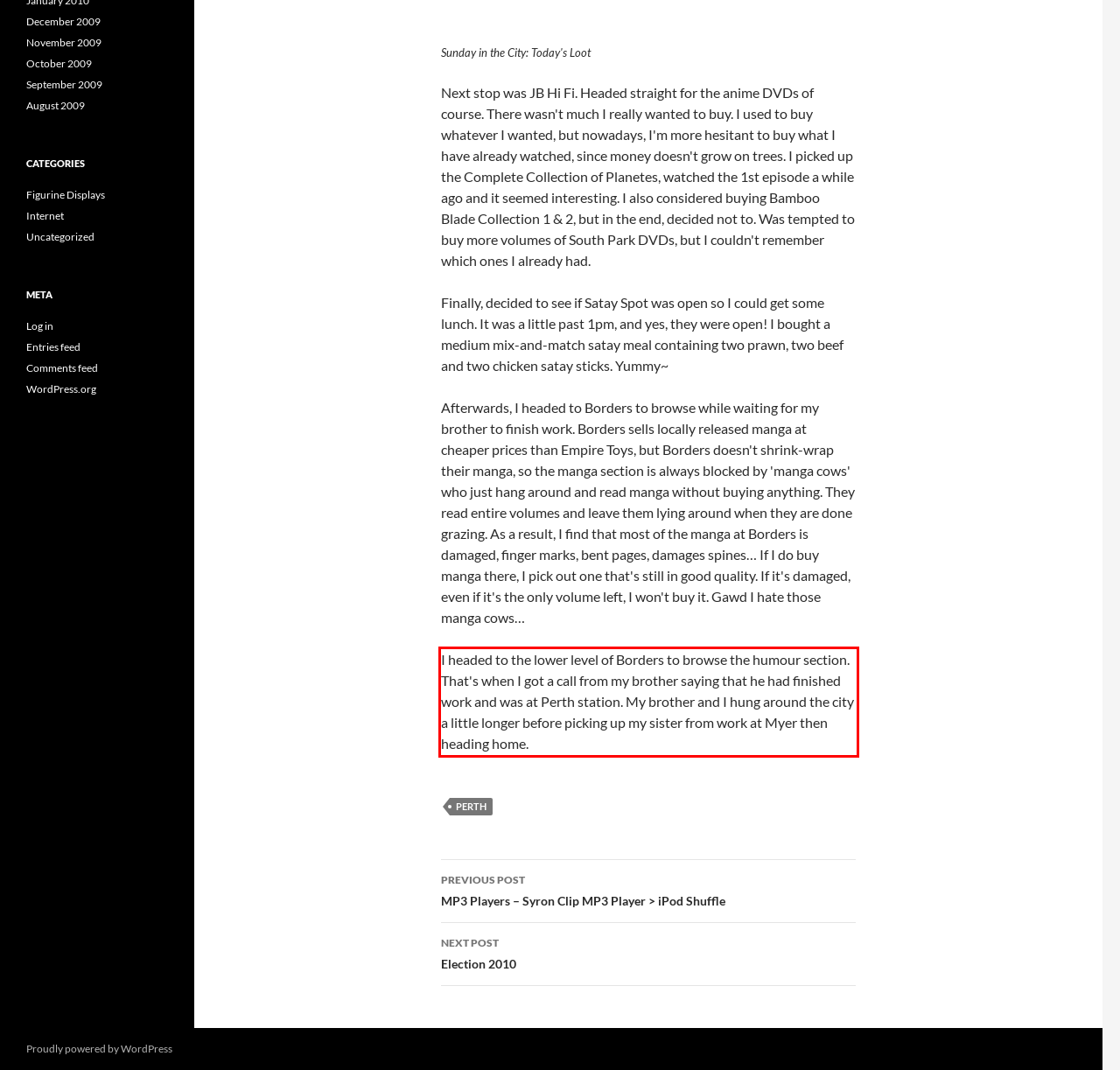Given a webpage screenshot with a red bounding box, perform OCR to read and deliver the text enclosed by the red bounding box.

I headed to the lower level of Borders to browse the humour section. That's when I got a call from my brother saying that he had finished work and was at Perth station. My brother and I hung around the city a little longer before picking up my sister from work at Myer then heading home.